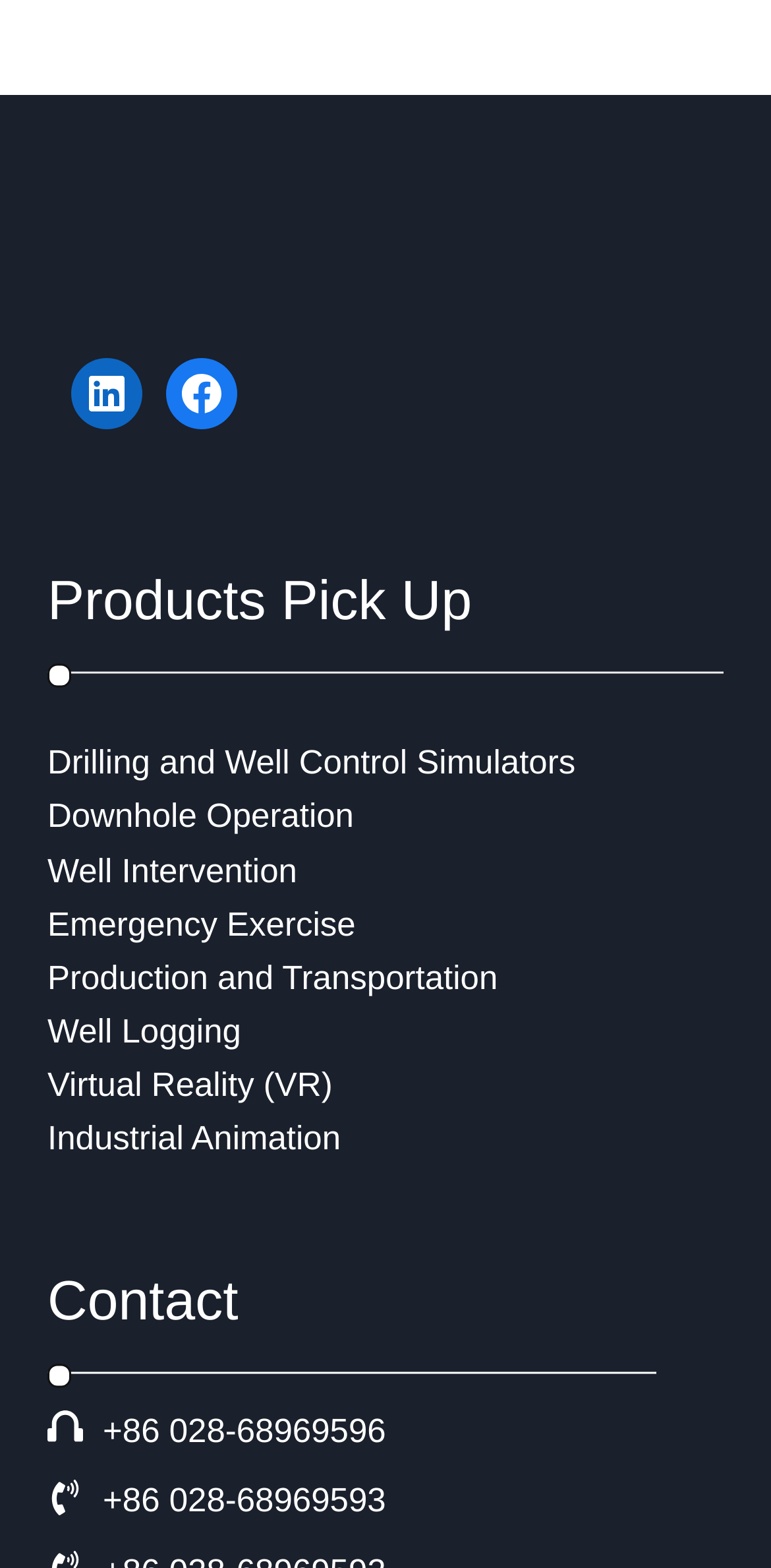Identify the bounding box coordinates of the element to click to follow this instruction: 'Go to Home page'. Ensure the coordinates are four float values between 0 and 1, provided as [left, top, right, bottom].

None